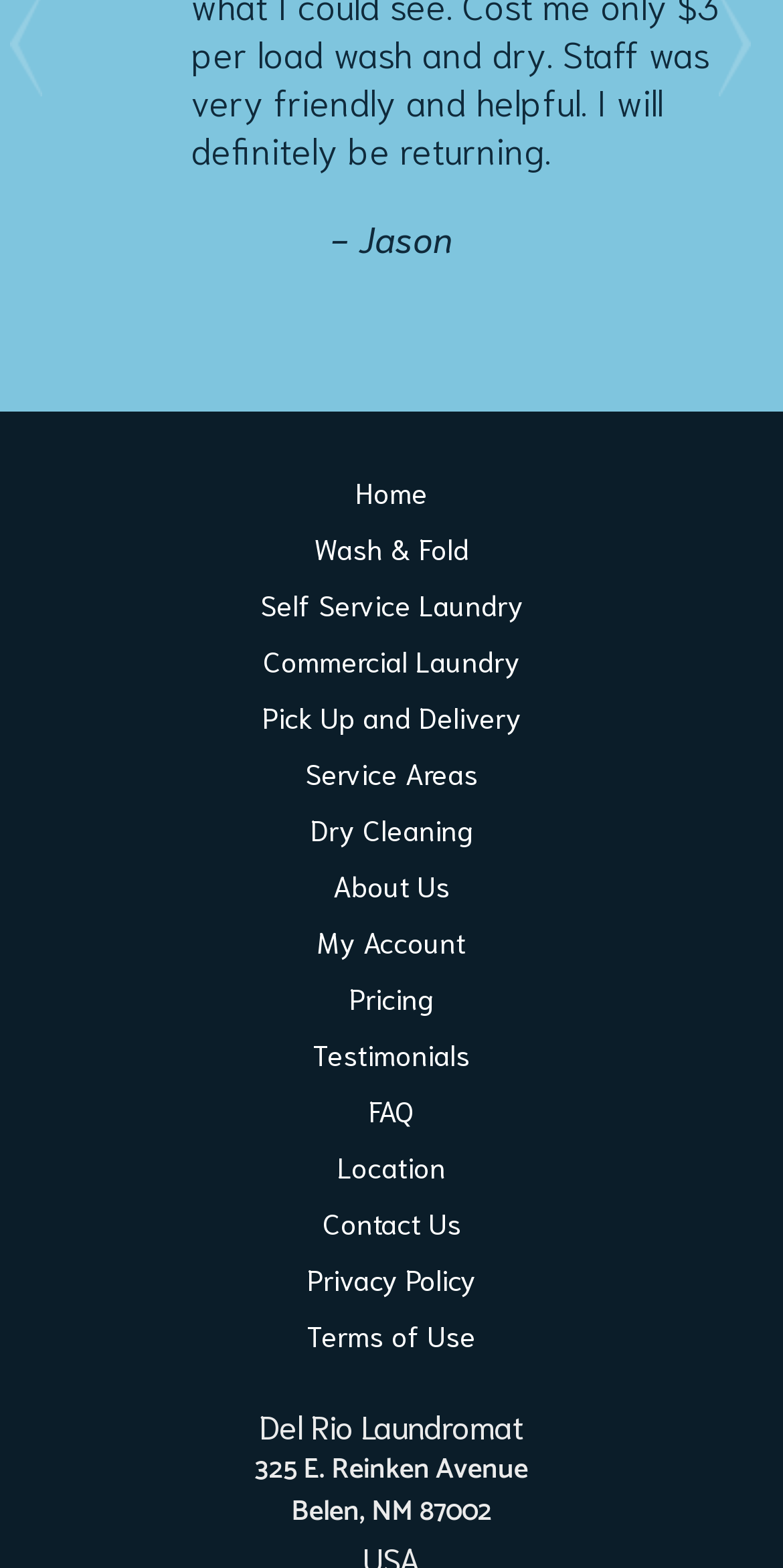Please find the bounding box for the following UI element description. Provide the coordinates in (top-left x, top-left y, bottom-right x, bottom-right y) format, with values between 0 and 1: Pick Up and Delivery

[0.335, 0.446, 0.665, 0.469]